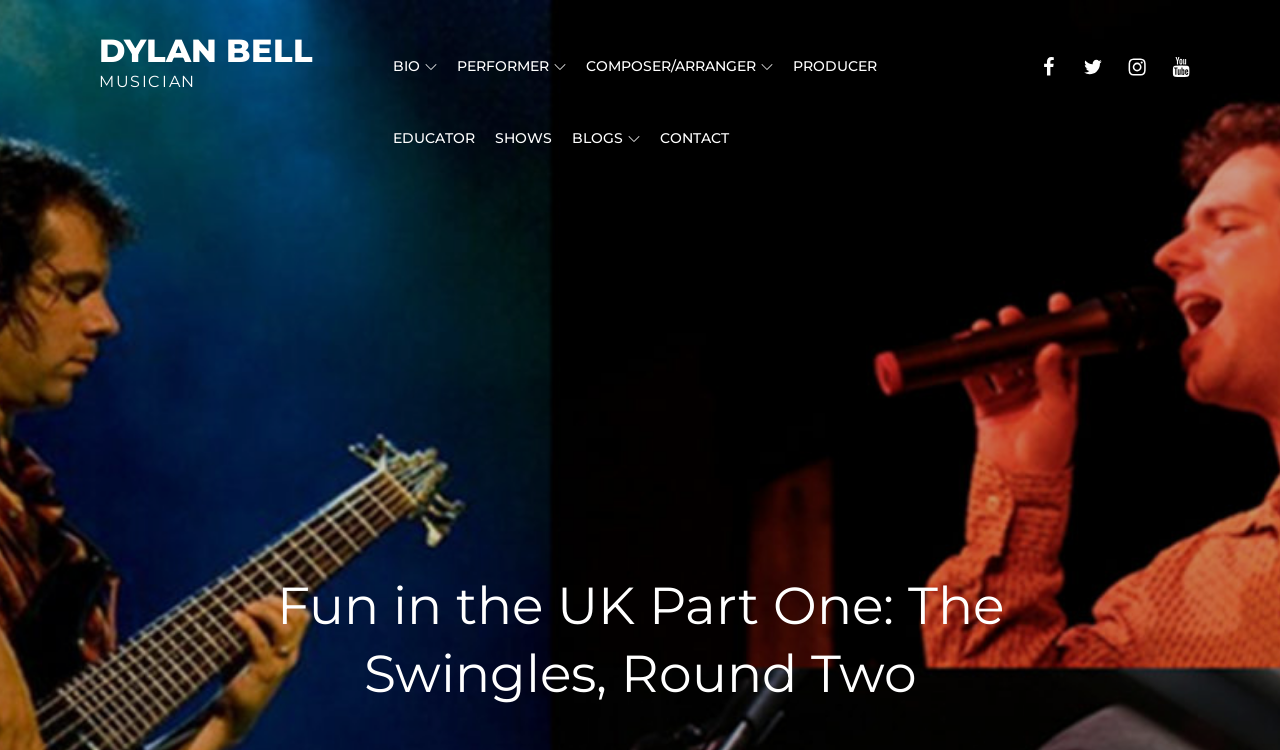Please locate the bounding box coordinates of the region I need to click to follow this instruction: "check the contact information".

[0.509, 0.136, 0.575, 0.232]